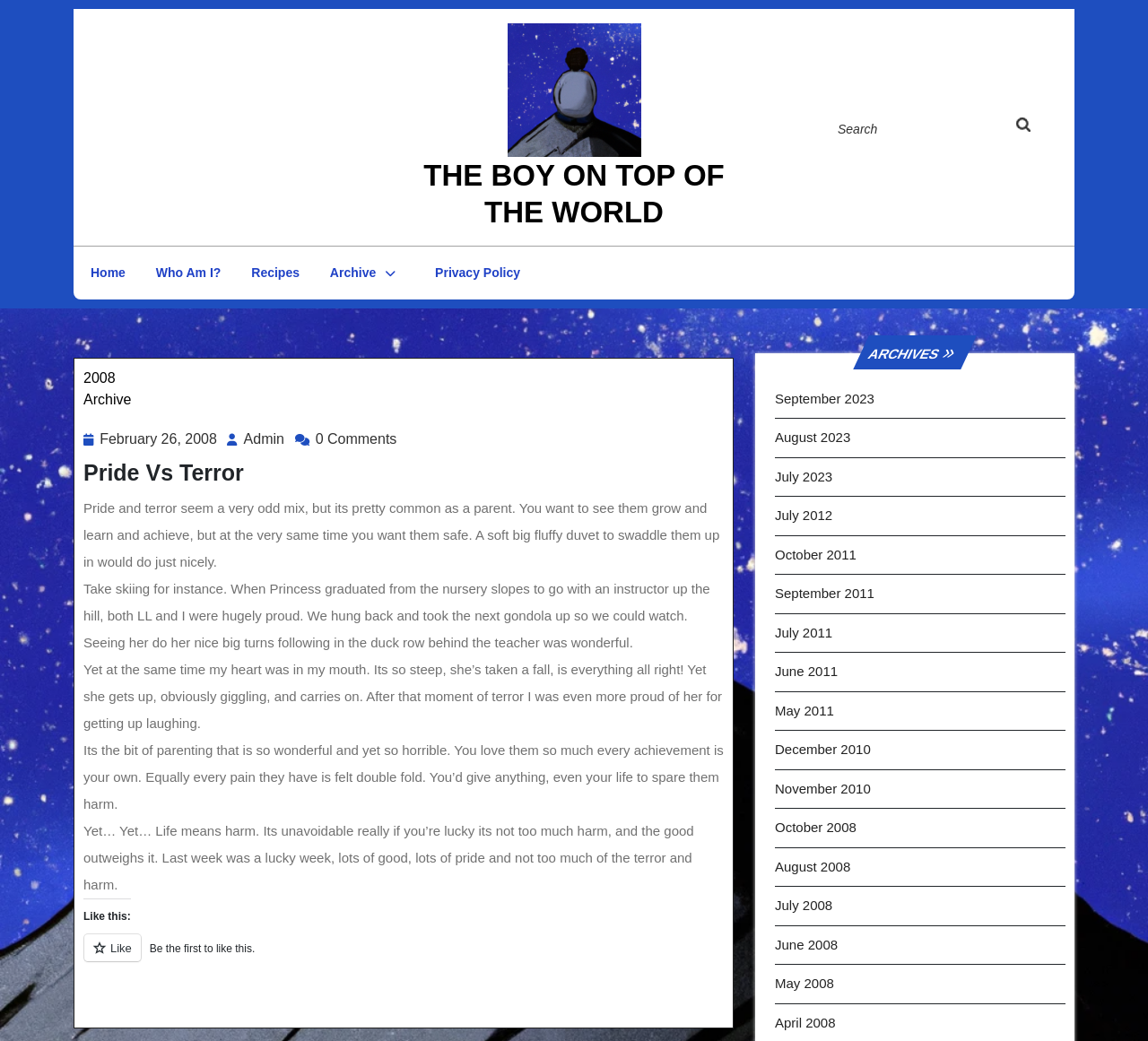Using the image as a reference, answer the following question in as much detail as possible:
What is the format of the webpage?

The webpage appears to be a blog post, with a title, a narrative text, and links to archives and other related content, suggesting a personal and informal writing style.